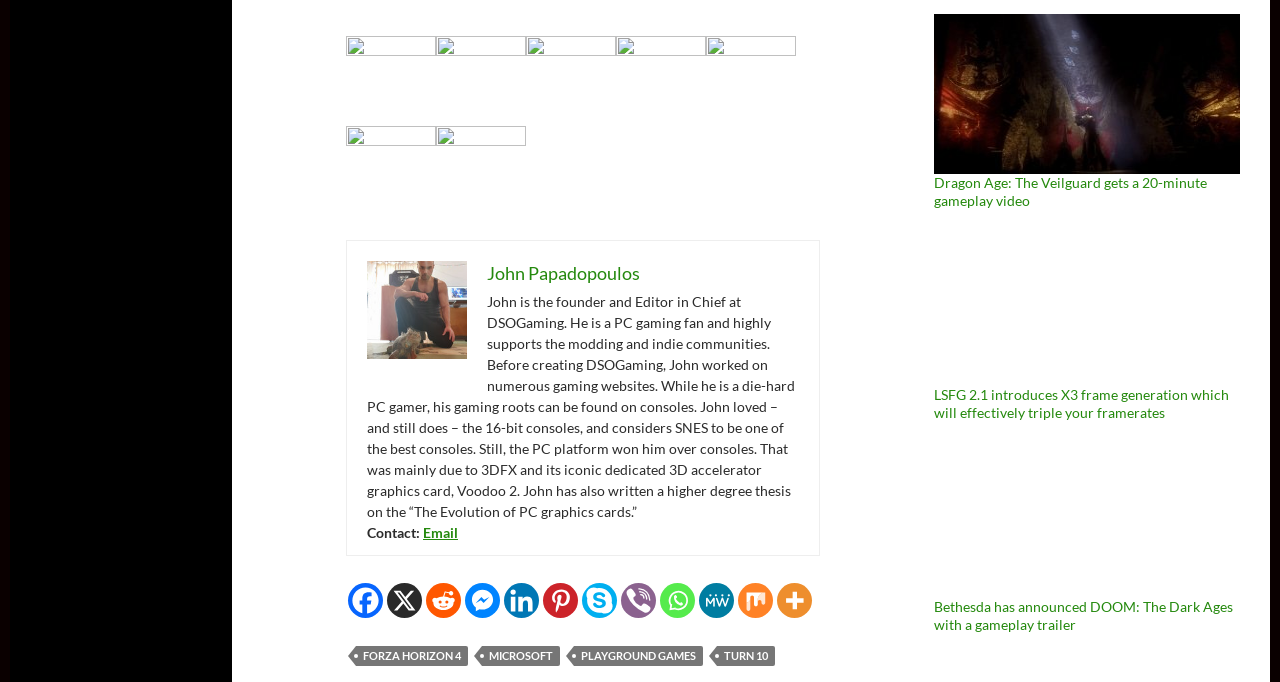Determine the bounding box coordinates of the UI element described by: "Email".

[0.33, 0.367, 0.358, 0.392]